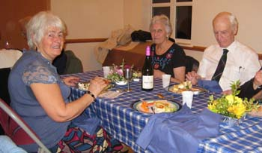How many individuals are seated at the table?
Use the image to answer the question with a single word or phrase.

Three